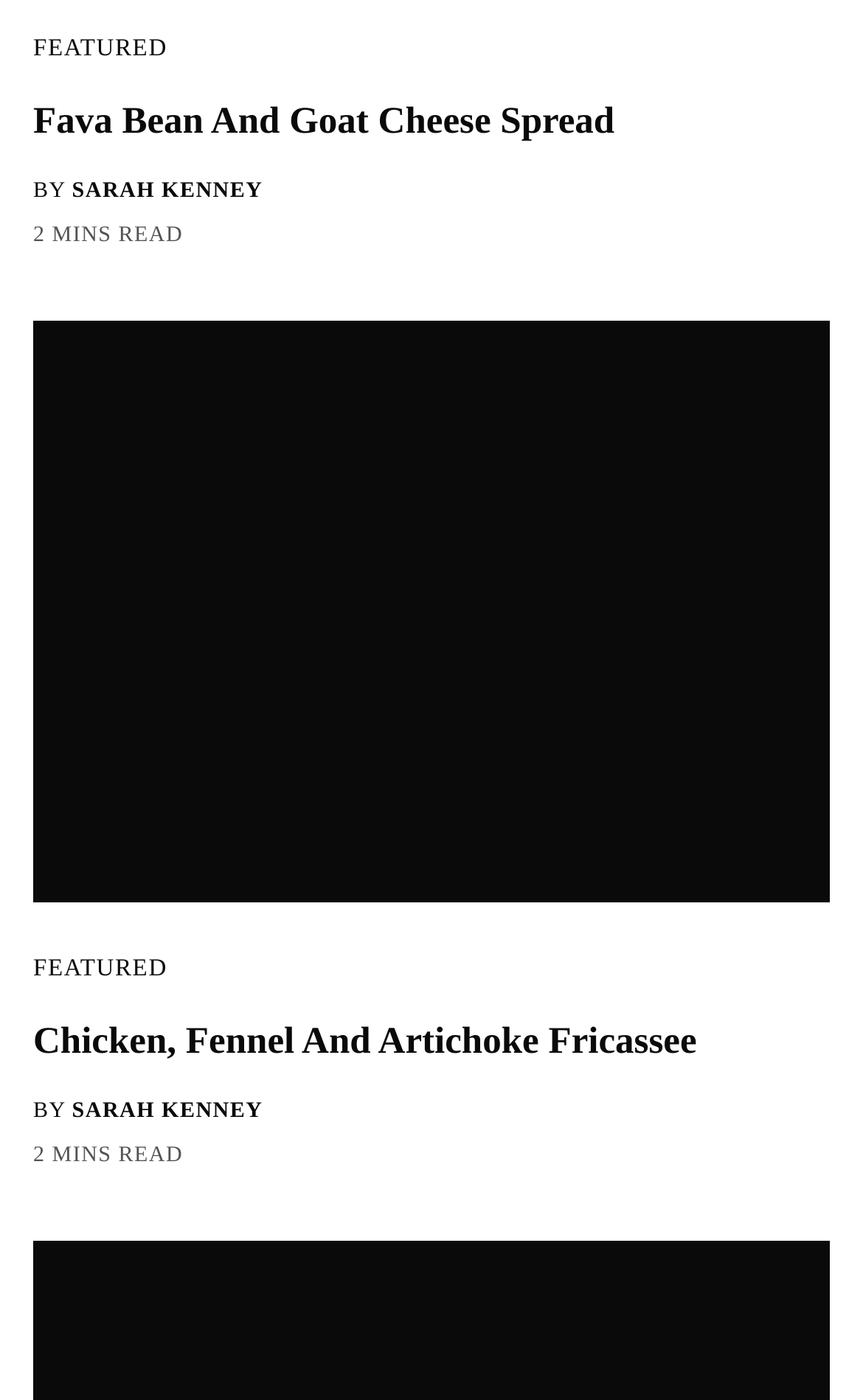Extract the bounding box coordinates of the UI element described: "alt="Chicken, Fennel, and Artichoke Fricassee"". Provide the coordinates in the format [left, top, right, bottom] with values ranging from 0 to 1.

[0.038, 0.229, 0.962, 0.645]